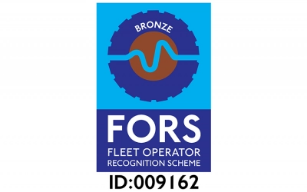What is the ID number provided for reference?
Based on the visual, give a brief answer using one word or a short phrase.

ID:009162